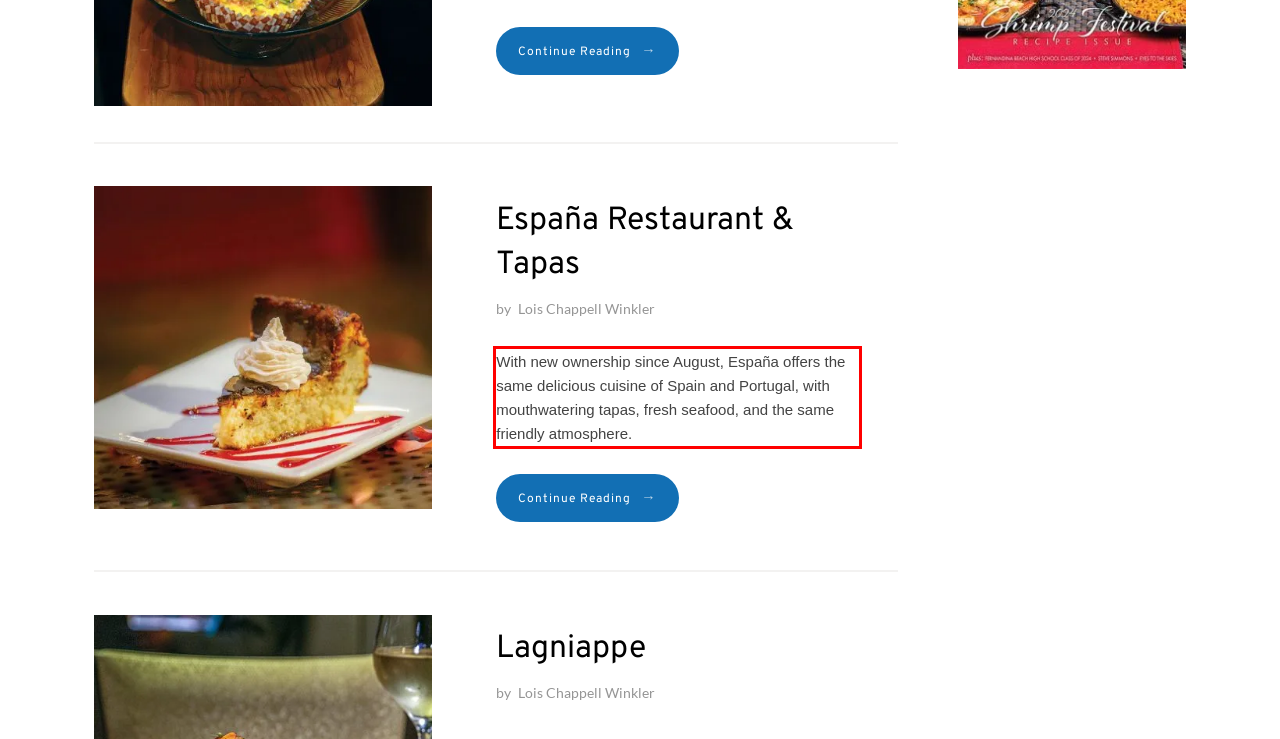Within the screenshot of the webpage, locate the red bounding box and use OCR to identify and provide the text content inside it.

With new ownership since August, España offers the same delicious cuisine of Spain and Portugal, with mouthwatering tapas, fresh seafood, and the same friendly atmosphere.